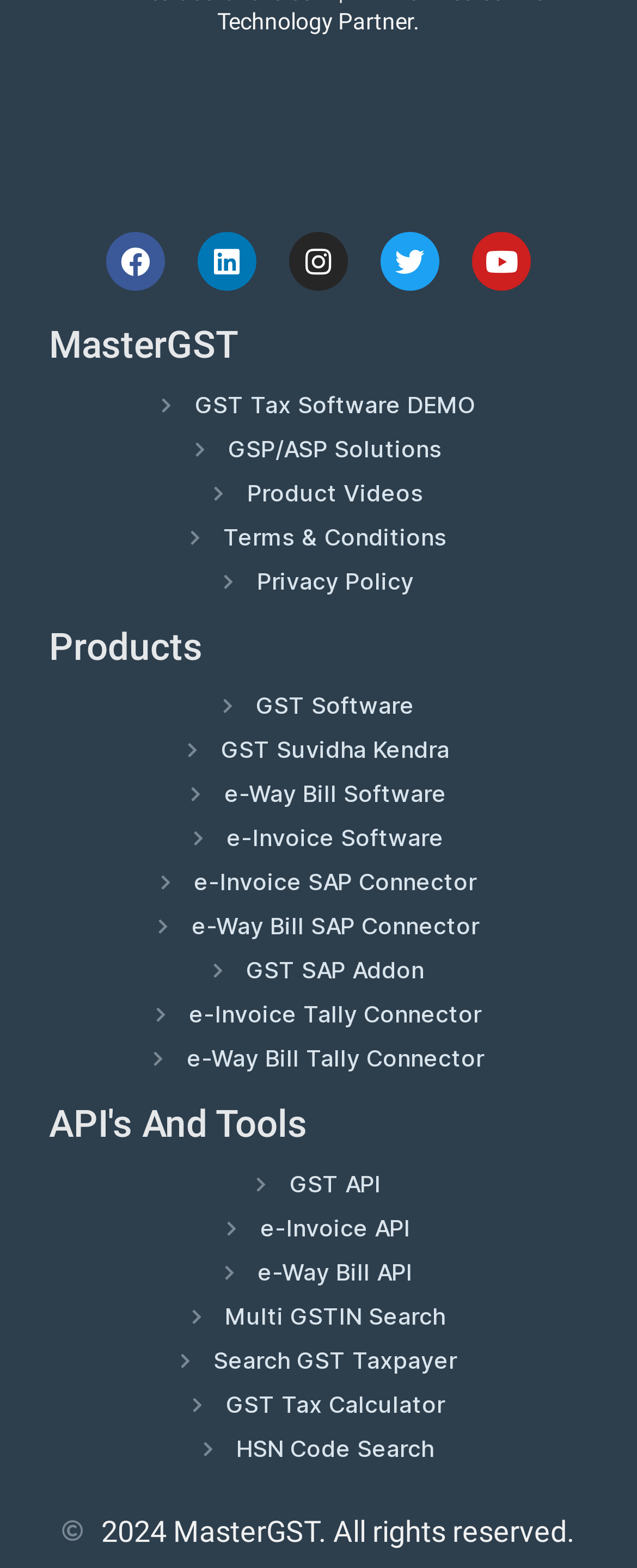Please determine the bounding box coordinates for the UI element described here. Use the format (top-left x, top-left y, bottom-right x, bottom-right y) with values bounded between 0 and 1: GST Suvidha Kendra

[0.077, 0.471, 0.923, 0.486]